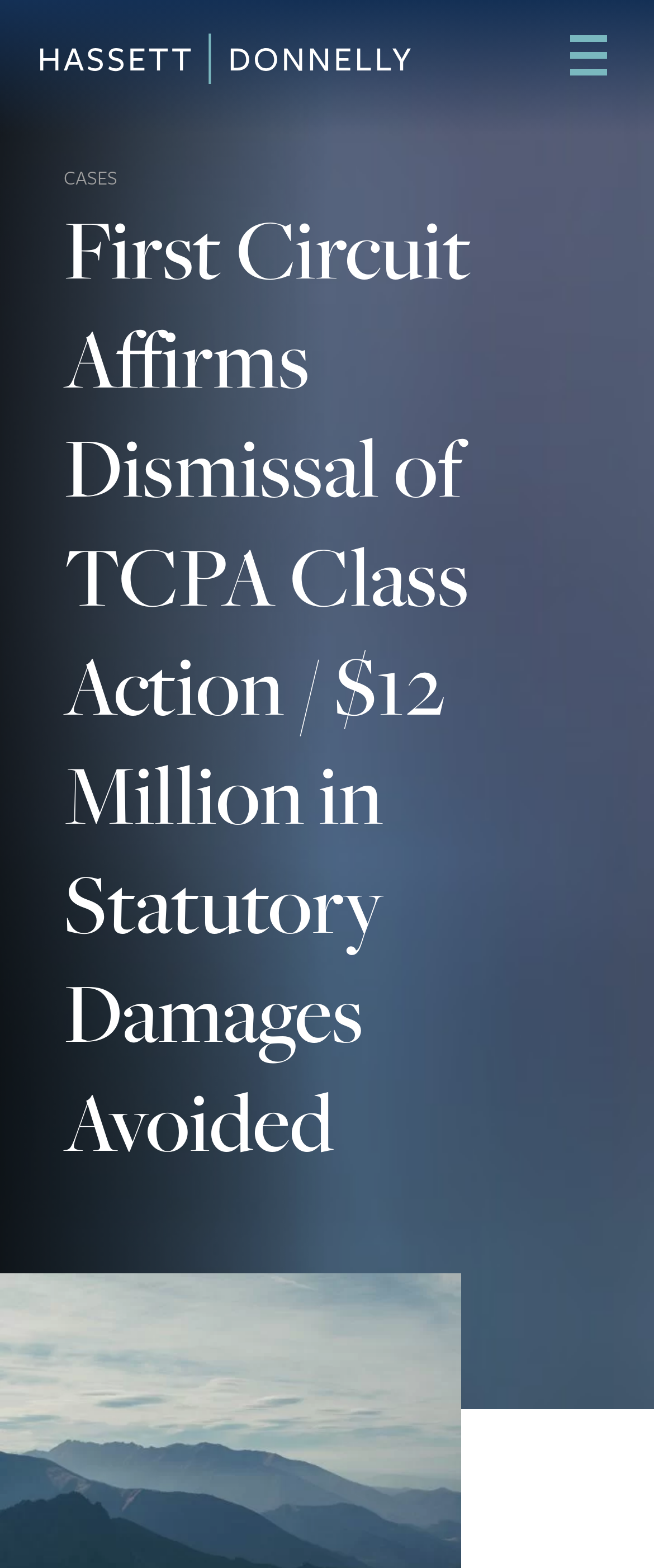Find the bounding box of the UI element described as: "Cases". The bounding box coordinates should be given as four float values between 0 and 1, i.e., [left, top, right, bottom].

[0.097, 0.104, 0.179, 0.122]